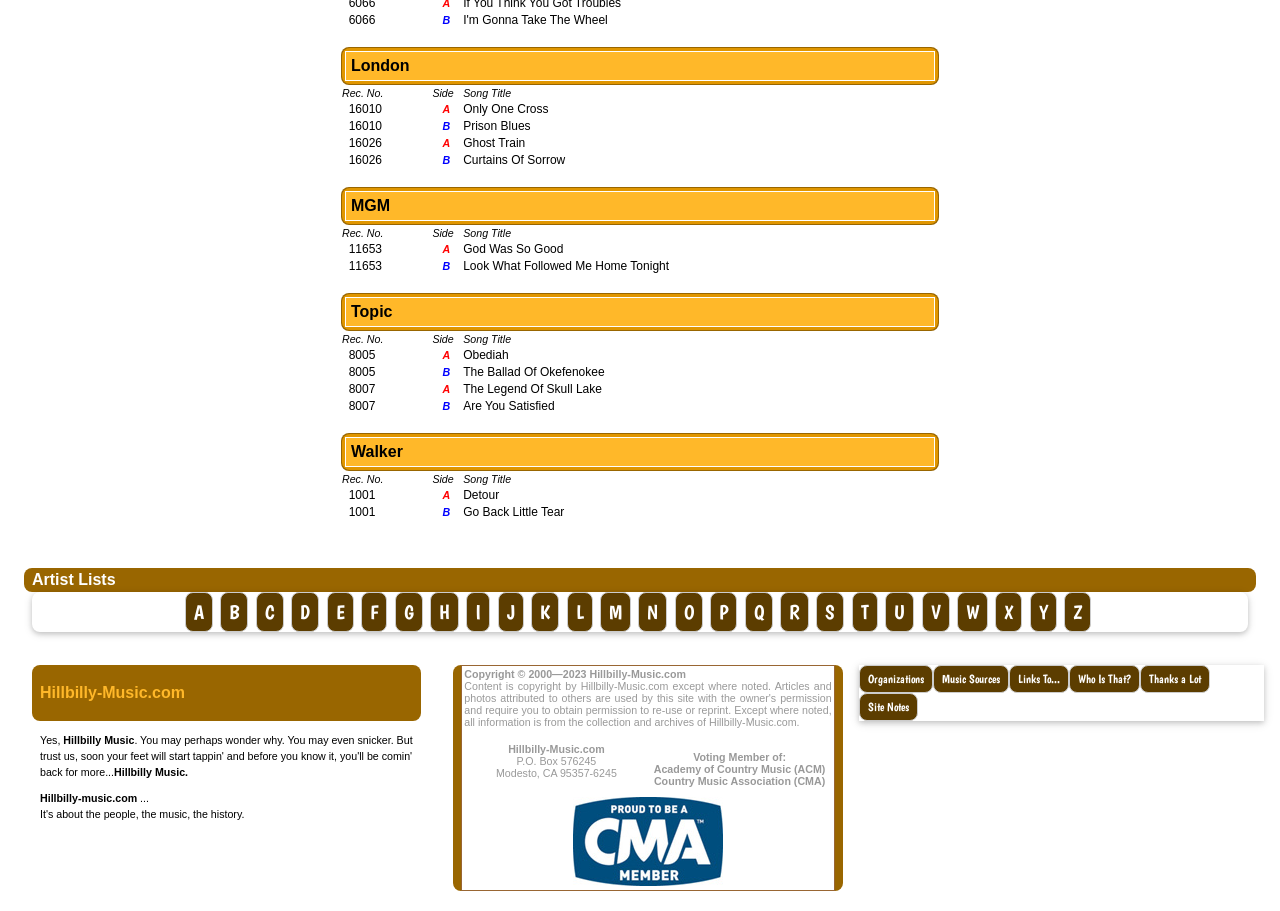Bounding box coordinates are specified in the format (top-left x, top-left y, bottom-right x, bottom-right y). All values are floating point numbers bounded between 0 and 1. Please provide the bounding box coordinate of the region this sentence describes: L

[0.443, 0.65, 0.463, 0.694]